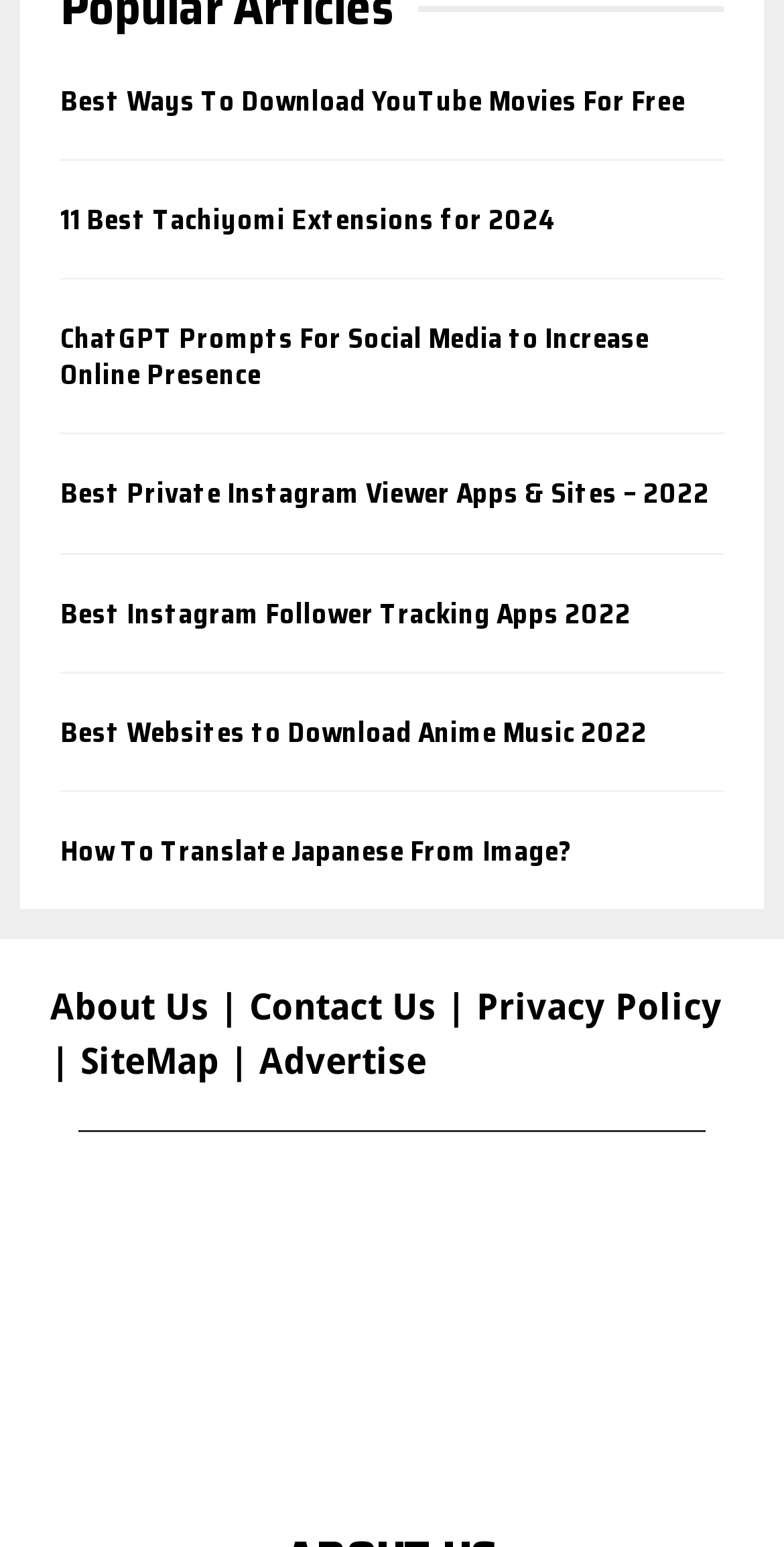What is the purpose of the 'logo' link? Please answer the question using a single word or phrase based on the image.

To navigate to the homepage